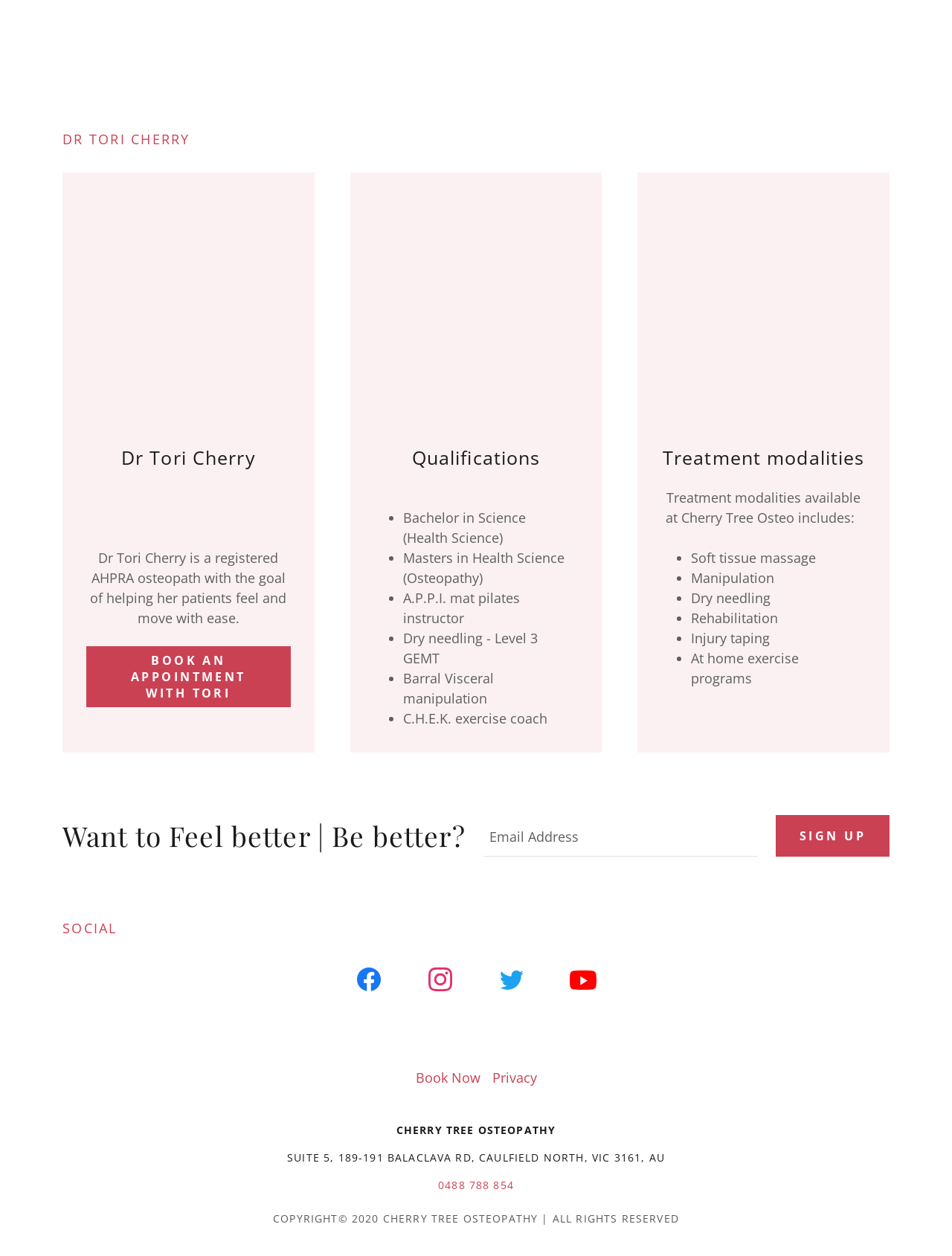What are the treatment modalities available at Cherry Tree Osteo?
From the details in the image, answer the question comprehensively.

The webpage lists several treatment modalities available at Cherry Tree Osteo, including soft tissue massage, manipulation, dry needling, rehabilitation, injury taping, and at-home exercise programs. These are listed under the heading 'Treatment modalities'.